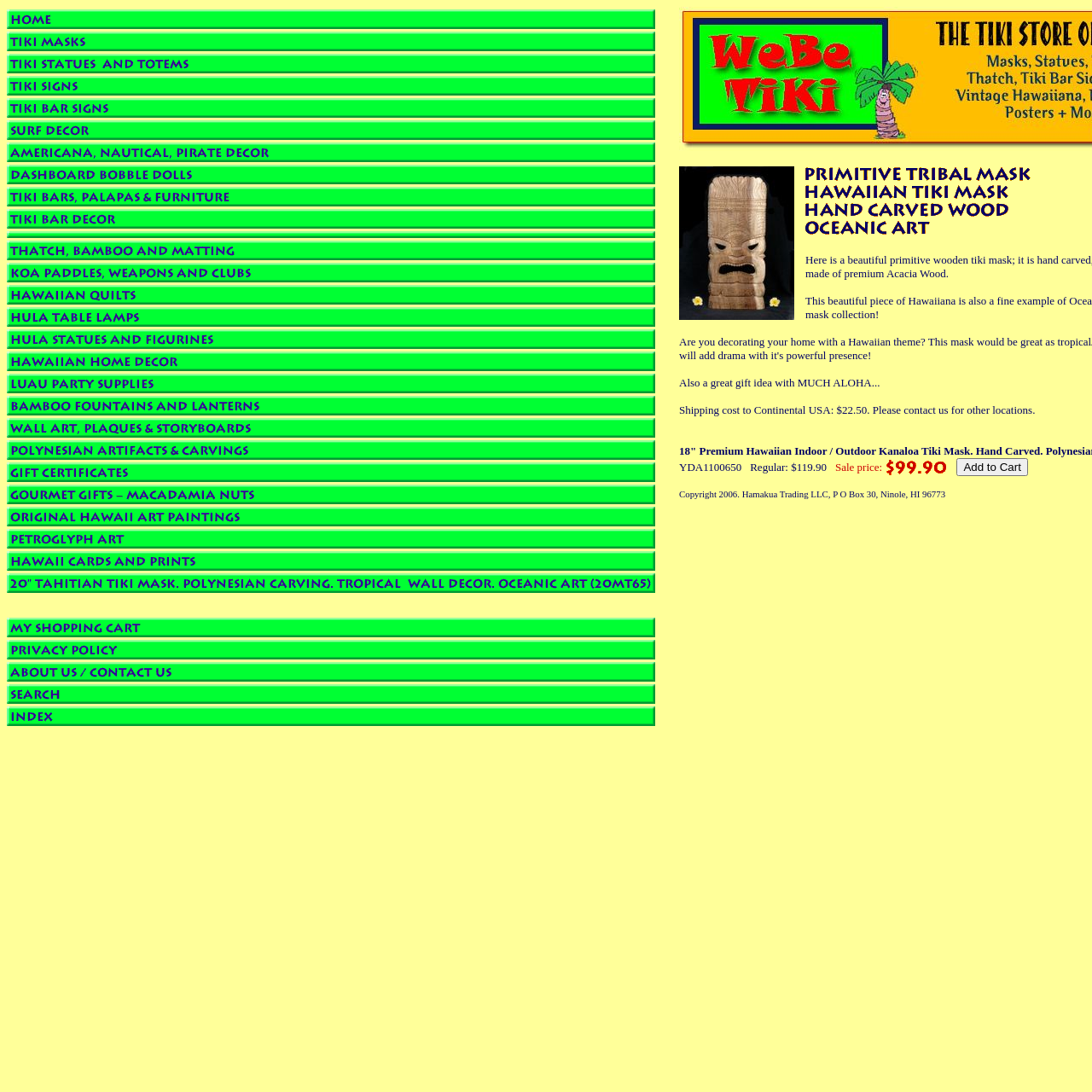What is the price of the Kanaloa Tiki Mask?
Answer the question with a single word or phrase derived from the image.

$99.90